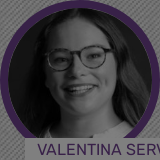Respond with a single word or phrase to the following question:
What is the background of the image?

Subtly patterned